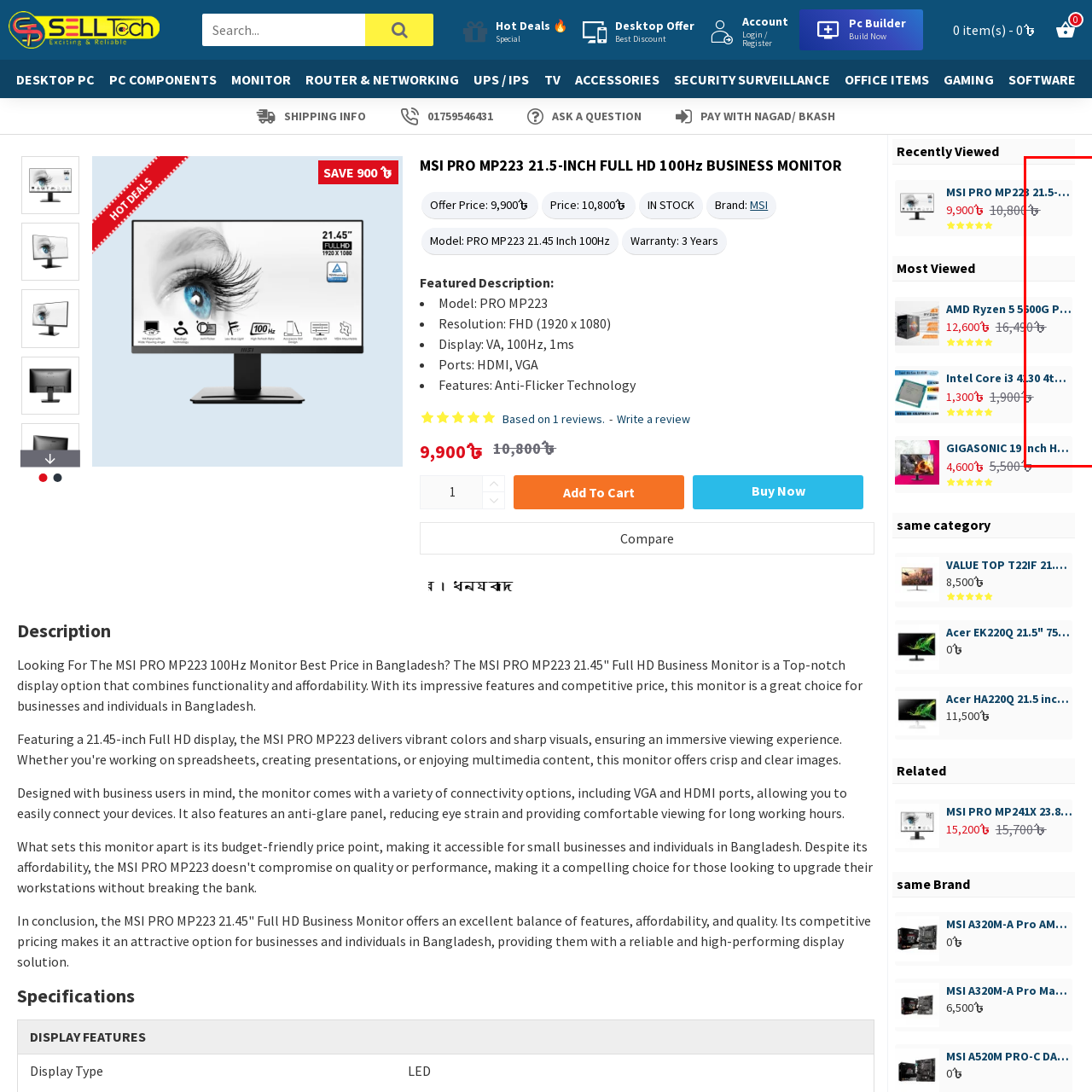What is the refresh rate of the MSI PRO MP223 monitor?
Check the image encapsulated by the red bounding box and answer the question comprehensively.

According to the caption, the MSI PRO MP223 monitor is equipped with a refresh rate of 100Hz, which ensures smooth visuals and reduced motion blur.